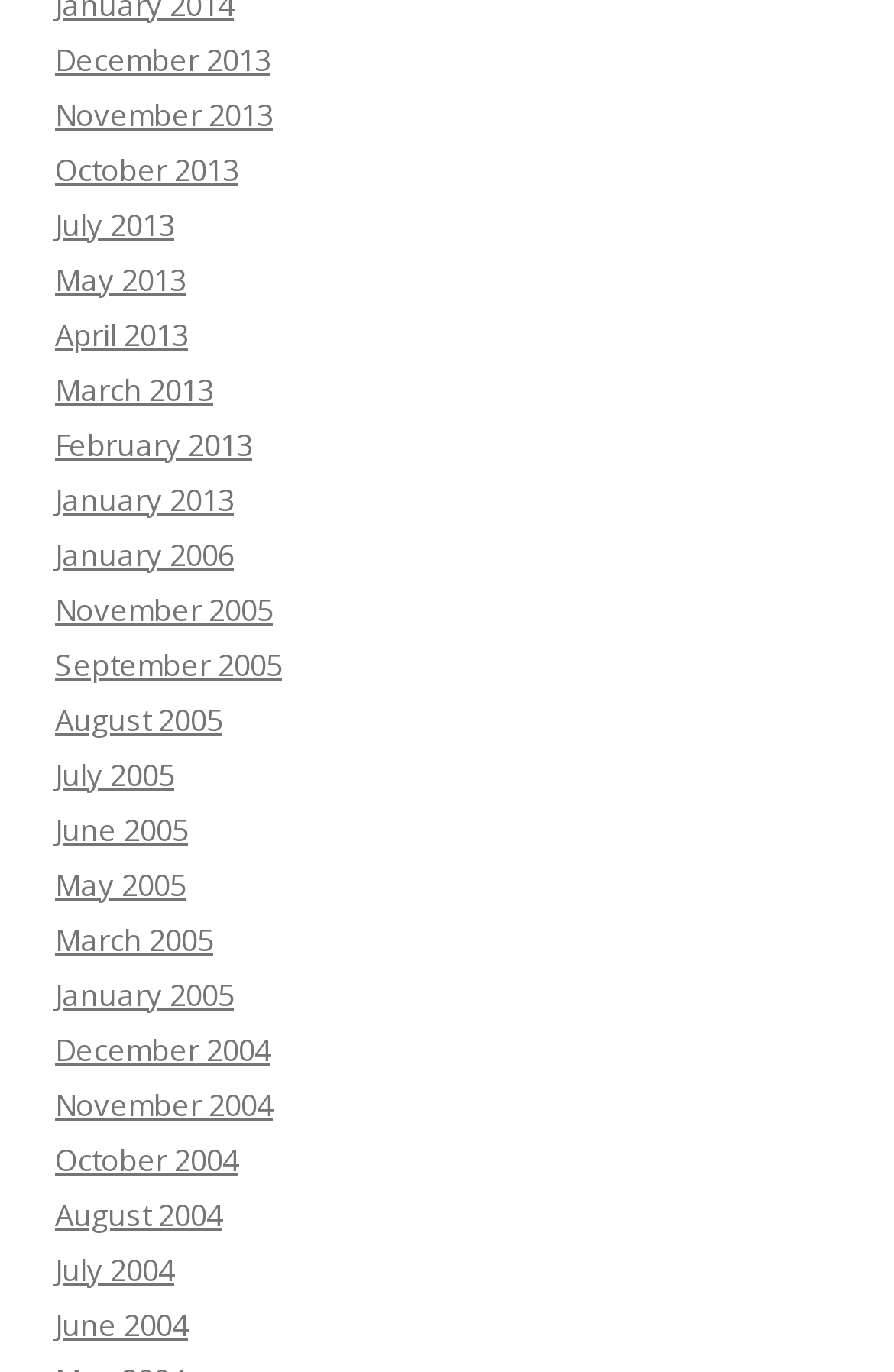Using the information in the image, give a comprehensive answer to the question: 
Are there any months available in 2006?

I found a link with the text 'January 2006', which indicates that at least one month is available in 2006.